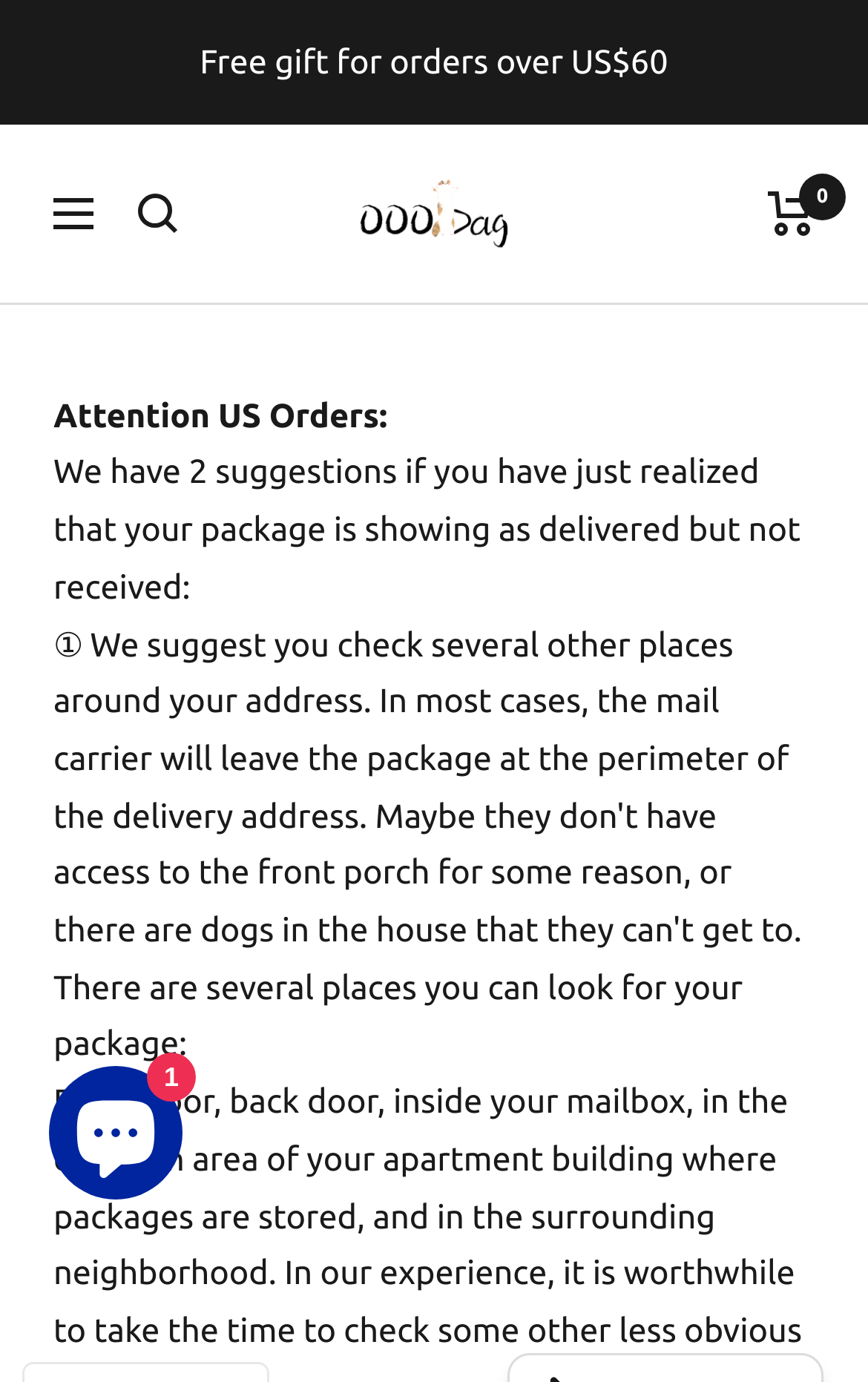Carefully examine the image and provide an in-depth answer to the question: What are the available currencies on this website?

I found the answer by looking at the section on the bottom left corner of the webpage, where it lists the available currencies. The options are US Dollar, Euro, British Pound Sterling, Australian Dollar, and Singapore Dollar.